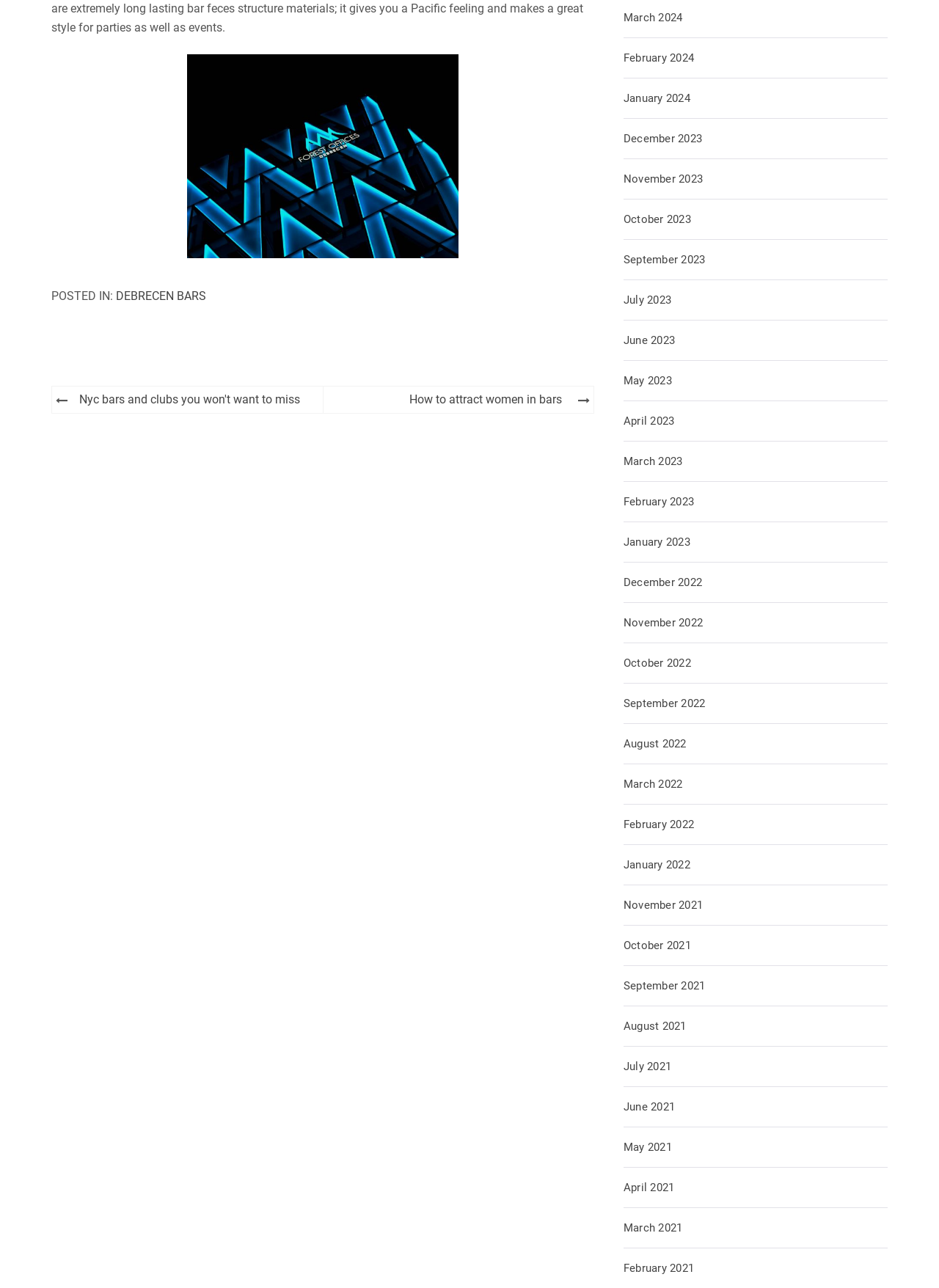Locate the bounding box coordinates of the element to click to perform the following action: 'View 'How to attract women in bars''. The coordinates should be given as four float values between 0 and 1, in the form of [left, top, right, bottom].

[0.348, 0.303, 0.61, 0.318]